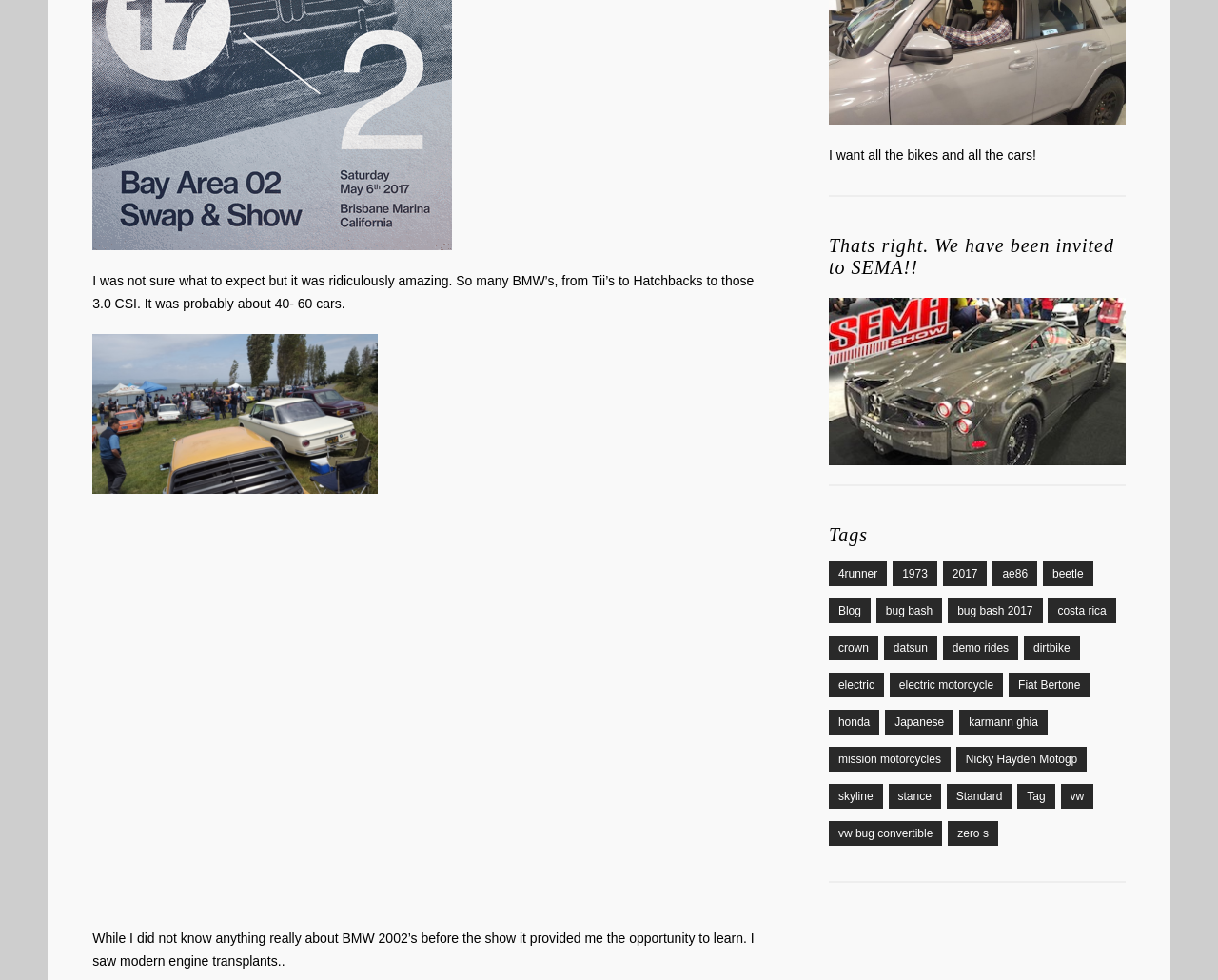What is the topic of the blog post?
Please answer using one word or phrase, based on the screenshot.

Cars and bikes